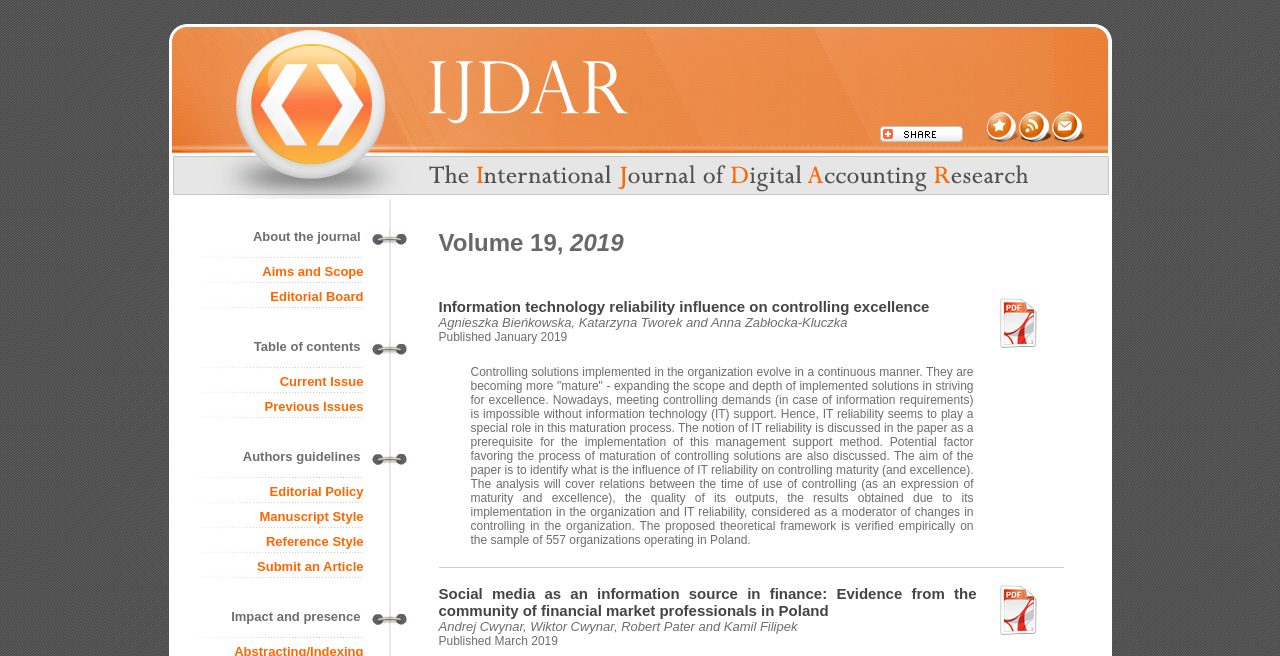What is the publication month of the second article?
Please provide a single word or phrase as your answer based on the image.

March 2019